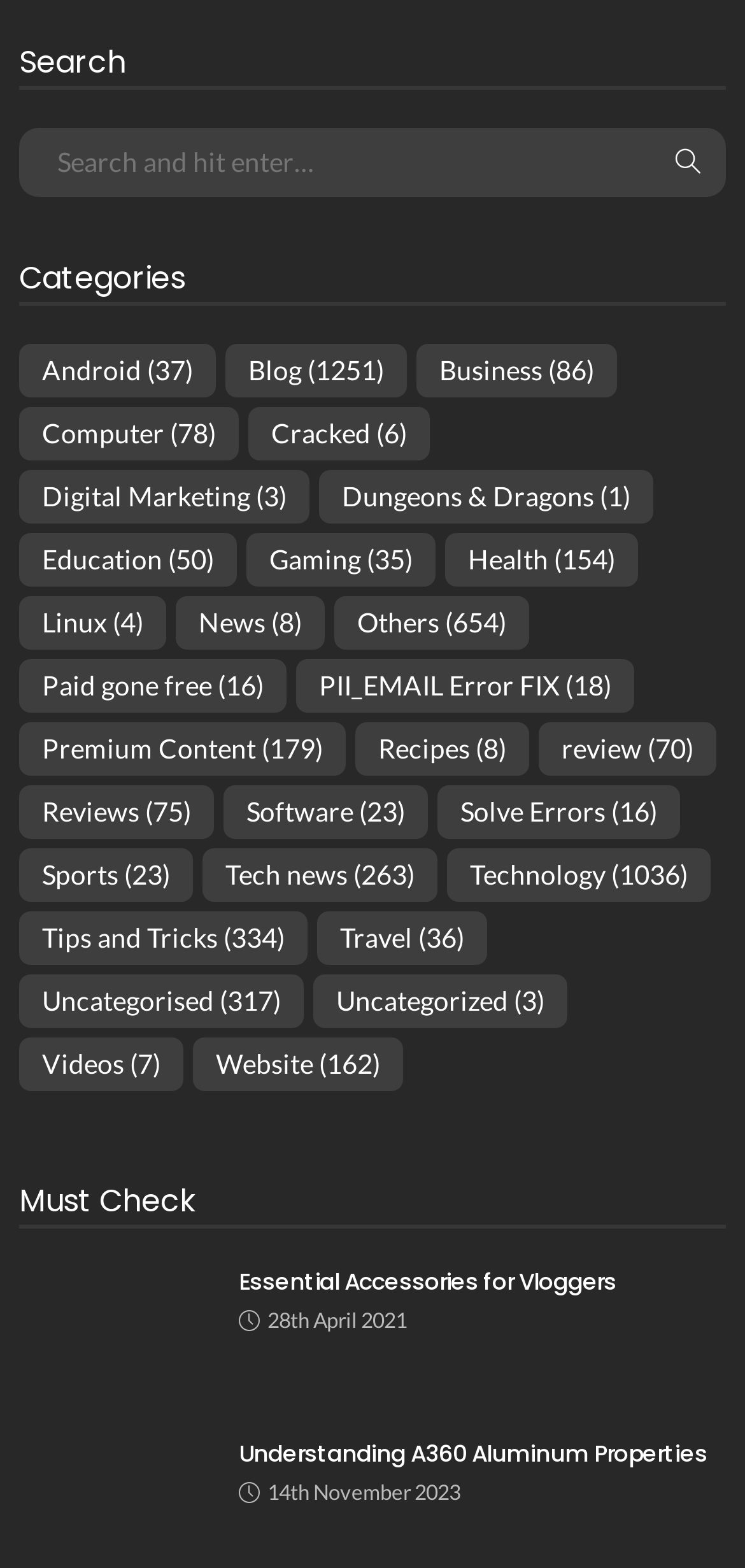What is the date of the latest article?
Please analyze the image and answer the question with as much detail as possible.

I looked at the dates of the articles under the 'Must Check' section, and the latest article is dated 14th November 2023.